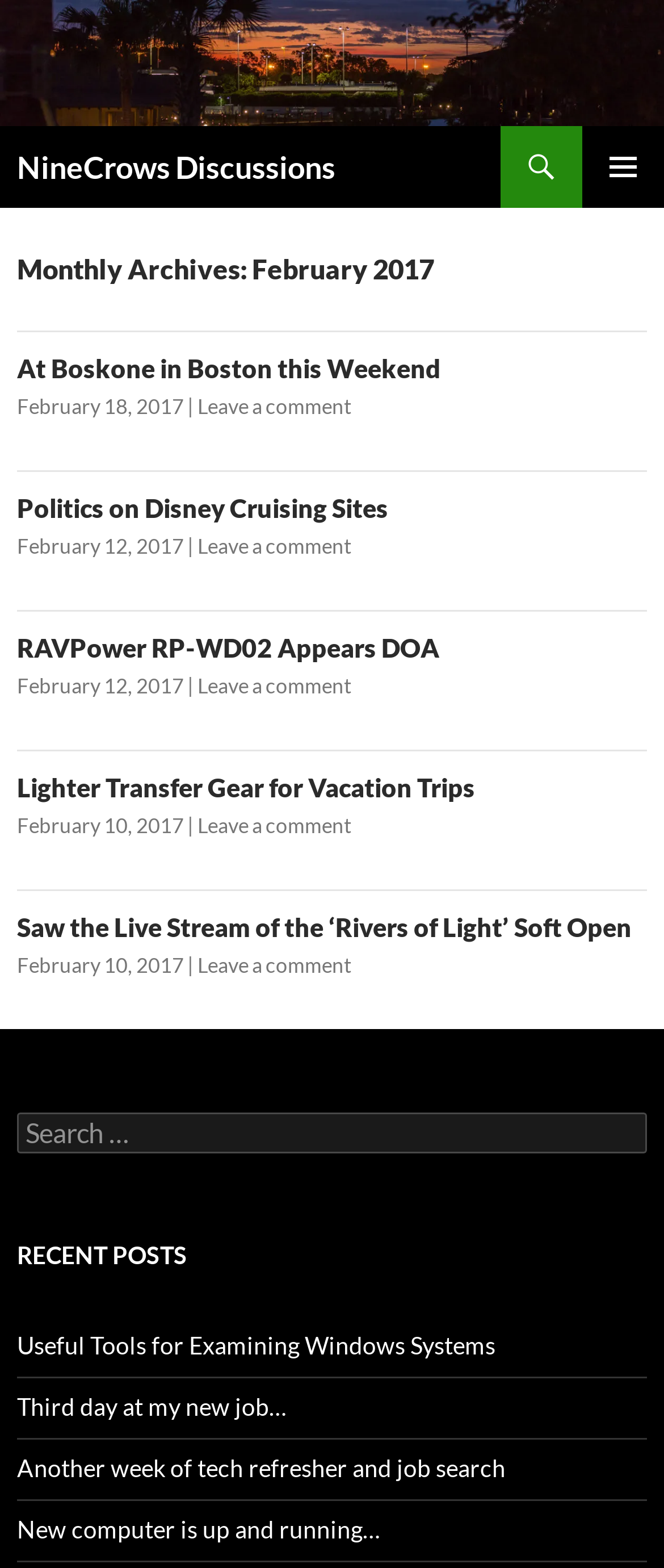From the webpage screenshot, predict the bounding box coordinates (top-left x, top-left y, bottom-right x, bottom-right y) for the UI element described here: RAVPower RP-WD02 Appears DOA

[0.026, 0.403, 0.662, 0.423]